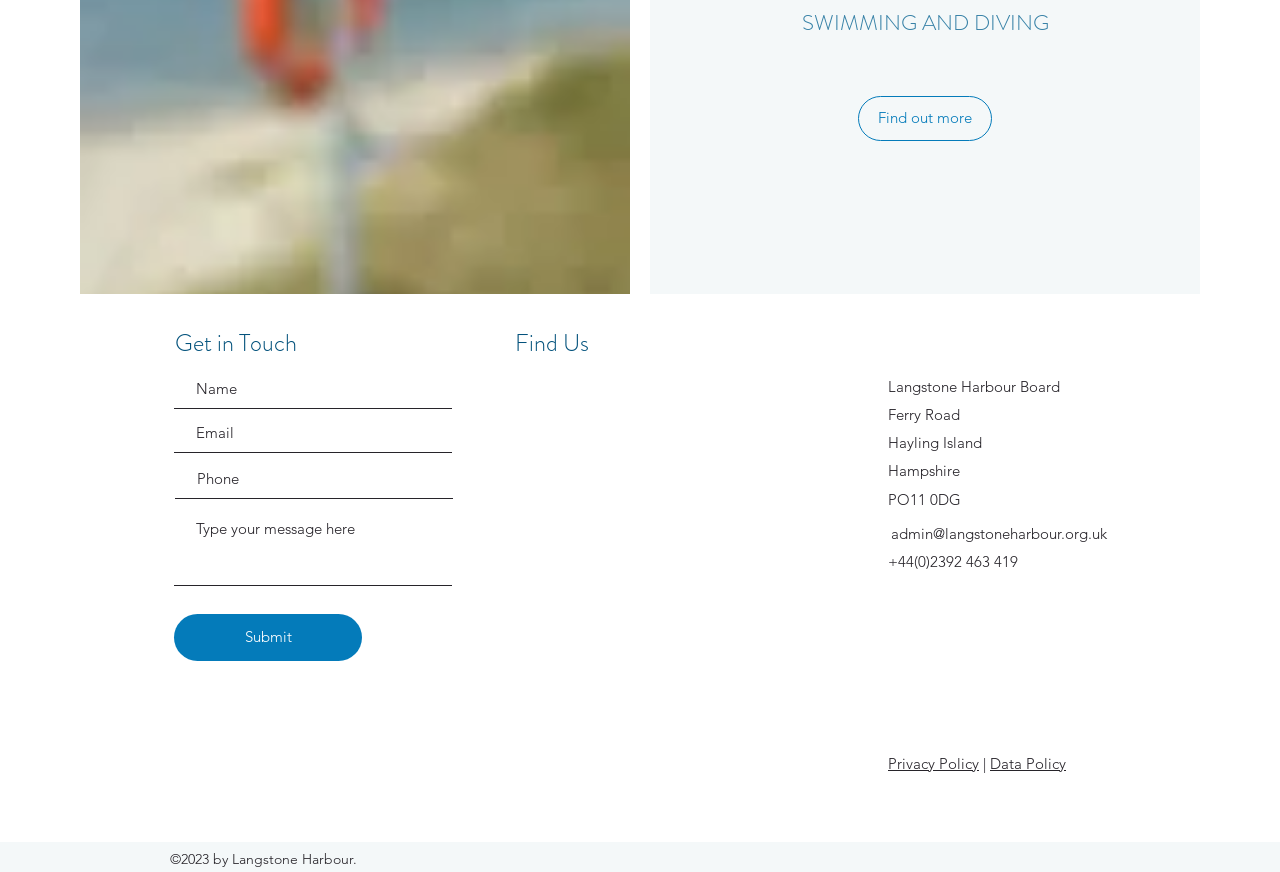Pinpoint the bounding box coordinates of the clickable area necessary to execute the following instruction: "Submit the form". The coordinates should be given as four float numbers between 0 and 1, namely [left, top, right, bottom].

[0.136, 0.704, 0.283, 0.758]